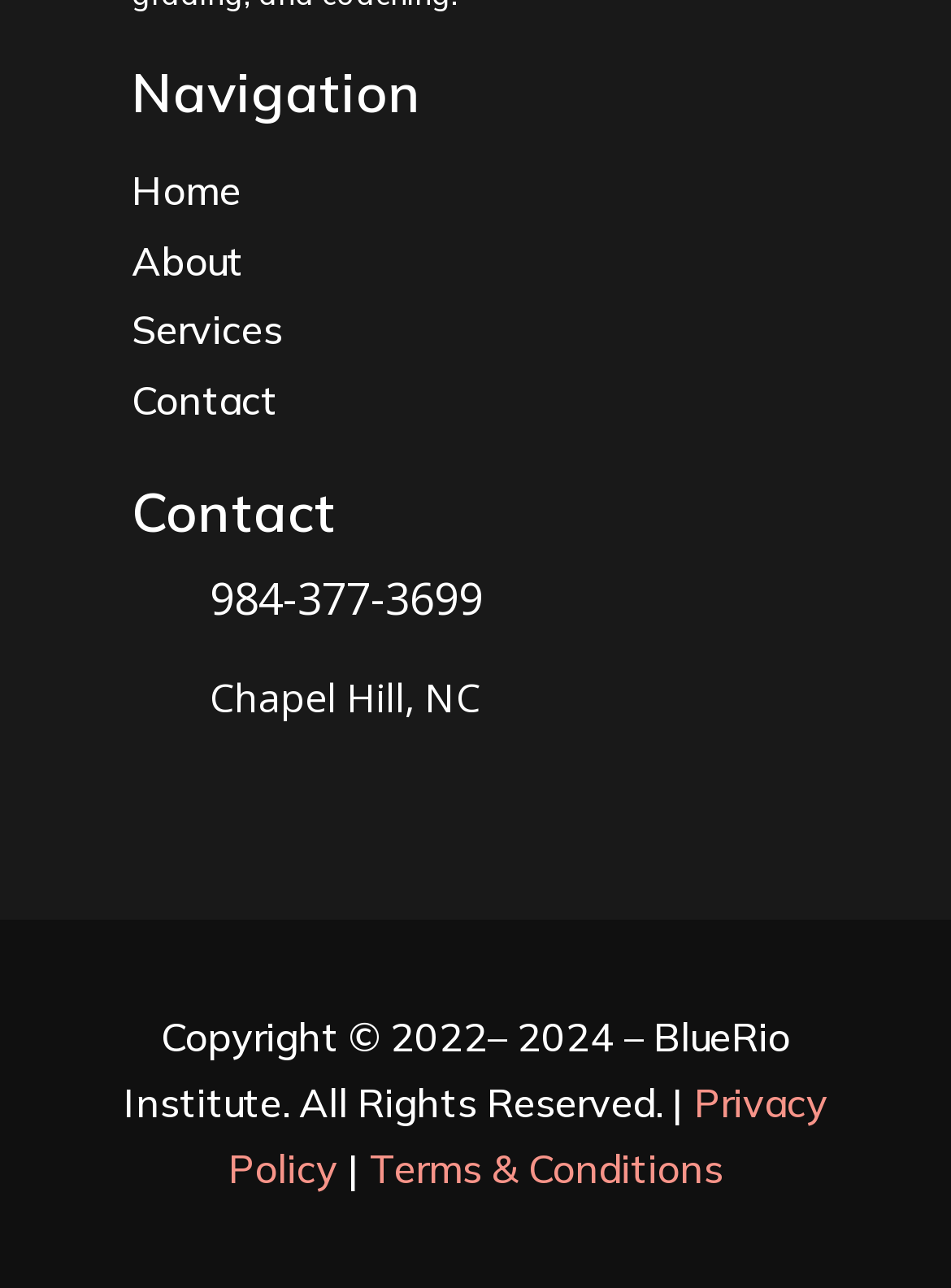Refer to the image and offer a detailed explanation in response to the question: What are the two policies mentioned at the bottom of the webpage?

The two policies mentioned at the bottom of the webpage are 'Privacy Policy' and 'Terms & Conditions'. These policies are displayed as links in the footer section of the page, and they are located next to the copyright information.